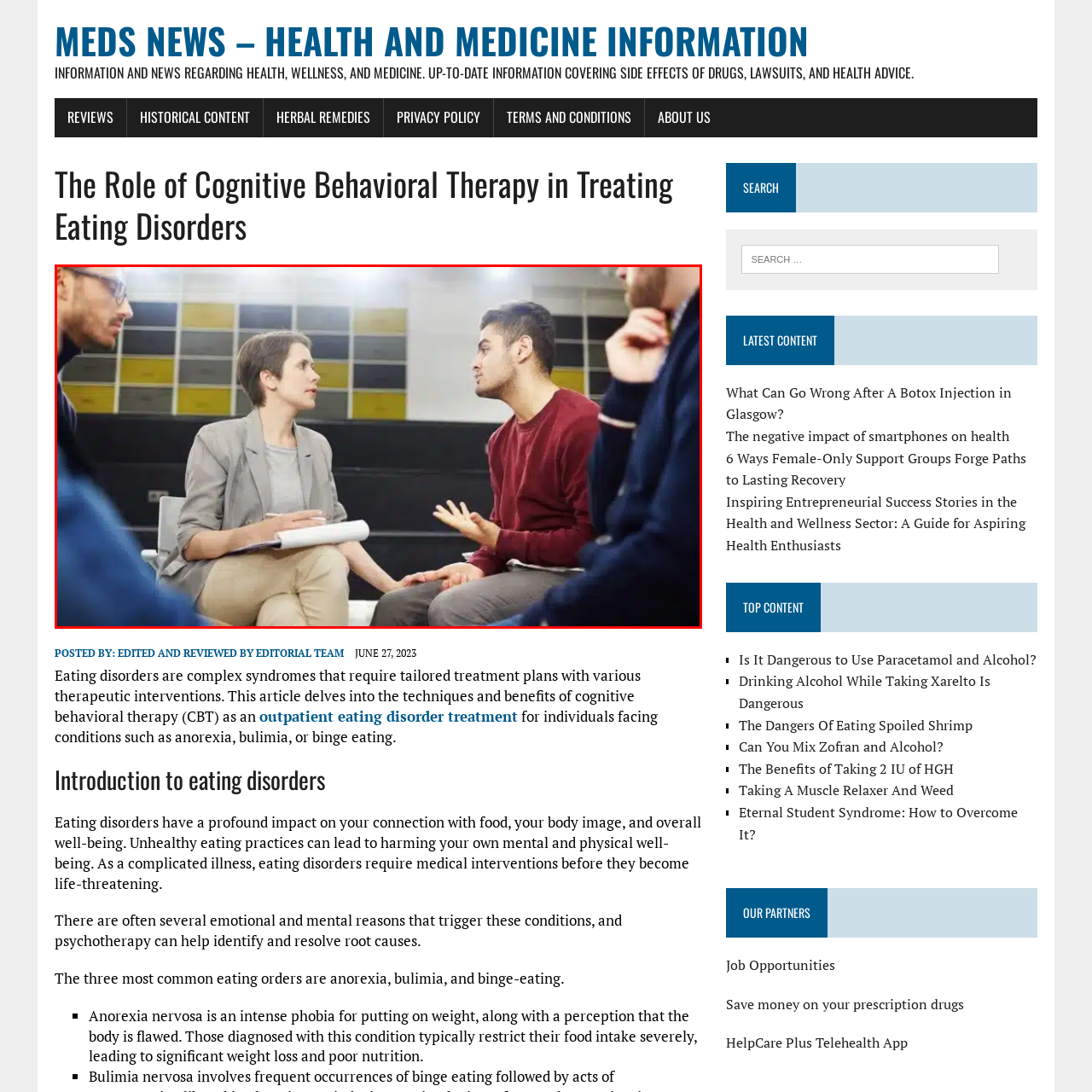Look closely at the image within the red-bordered box and thoroughly answer the question below, using details from the image: What type of therapy is depicted in the image?

The image depicts cognitive behavioral therapy (CBT), which prioritizes open communication and therapeutic engagement to address complex psychological issues. This is explicitly stated in the caption, which mentions that the visual encapsulates the essence of CBT.